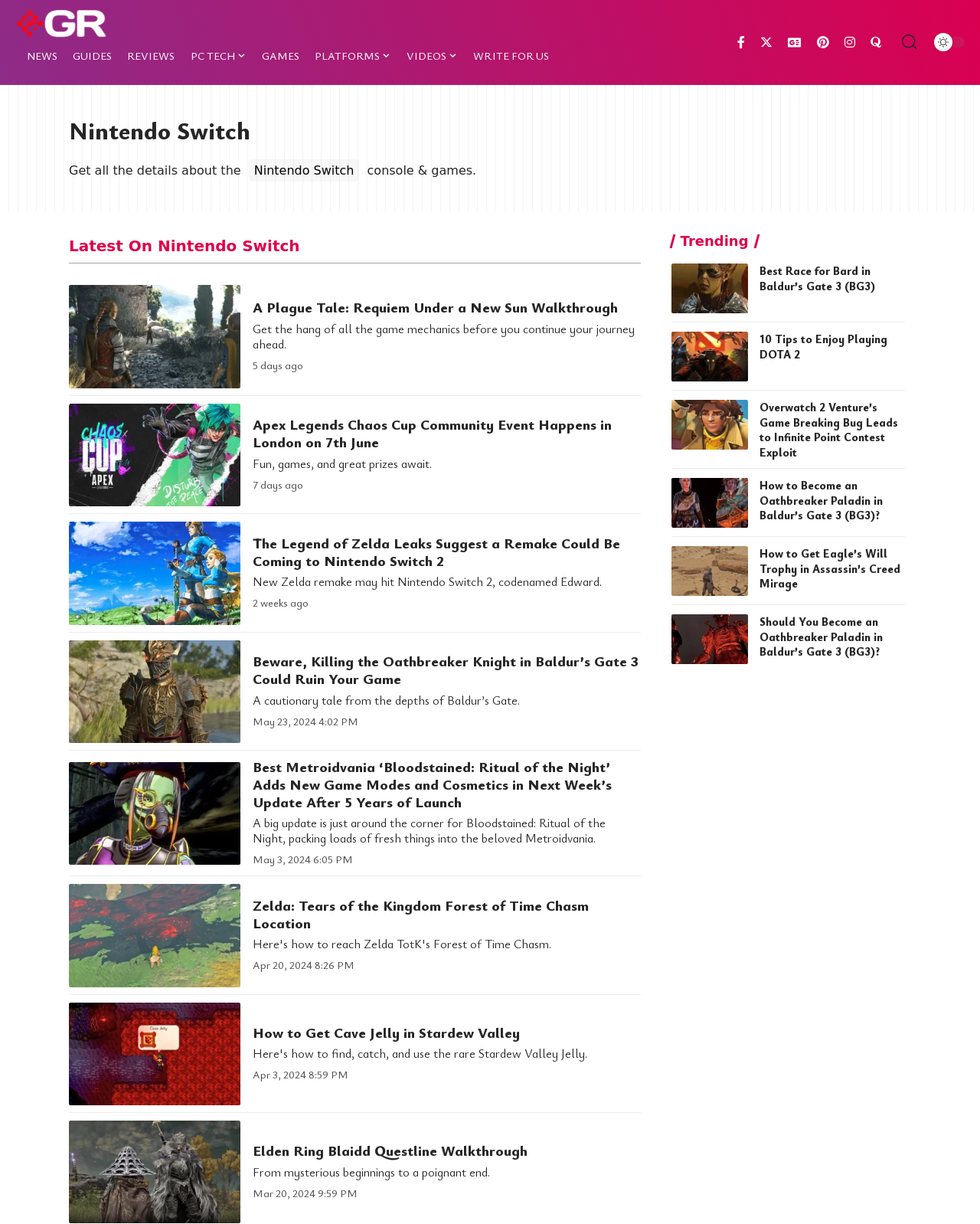Bounding box coordinates are given in the format (top-left x, top-left y, bottom-right x, bottom-right y). All values should be floating point numbers between 0 and 1. Provide the bounding box coordinate for the UI element described as: aria-label="Google News"

[0.8, 0.019, 0.822, 0.049]